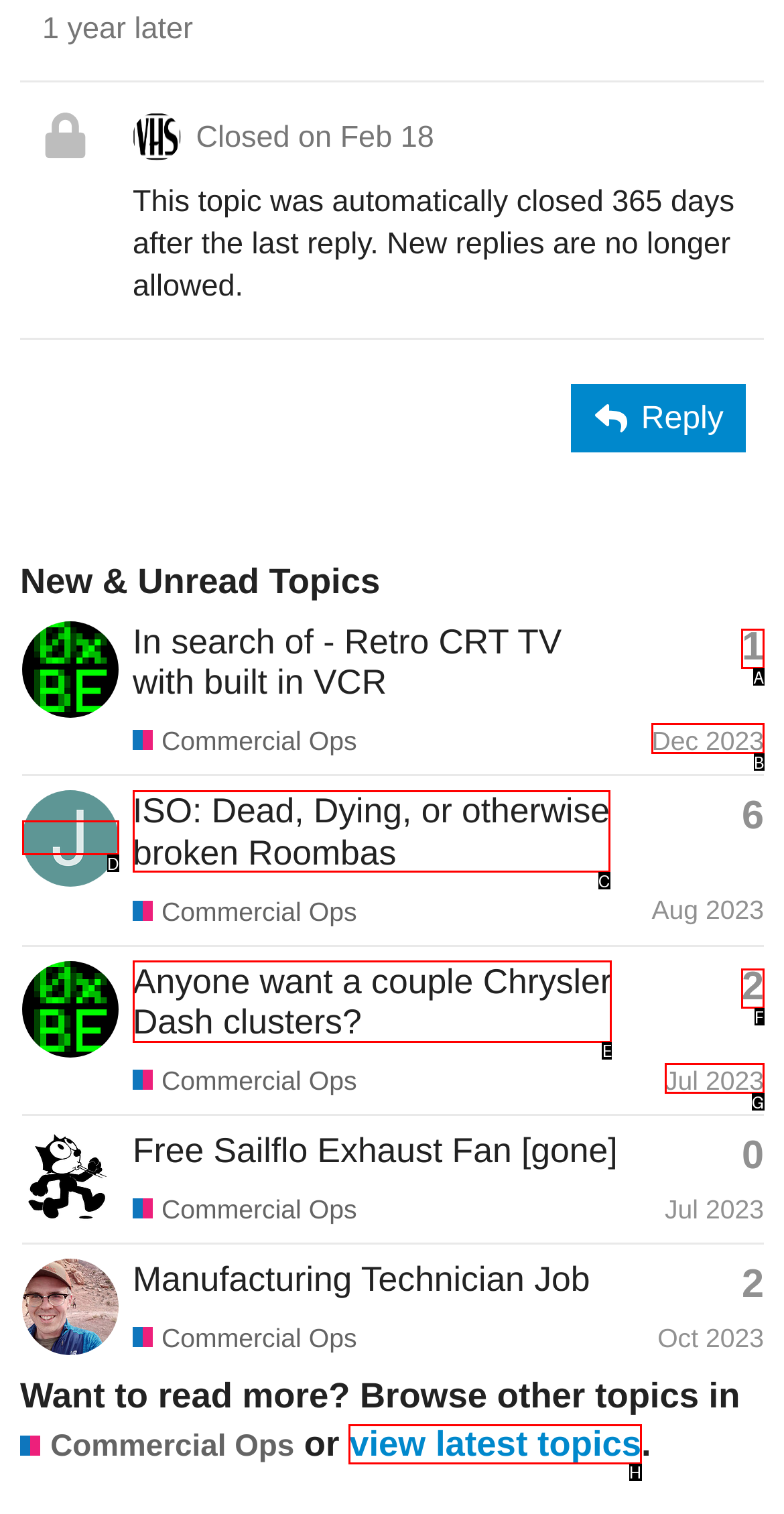What option should you select to complete this task: View latest topics? Indicate your answer by providing the letter only.

H